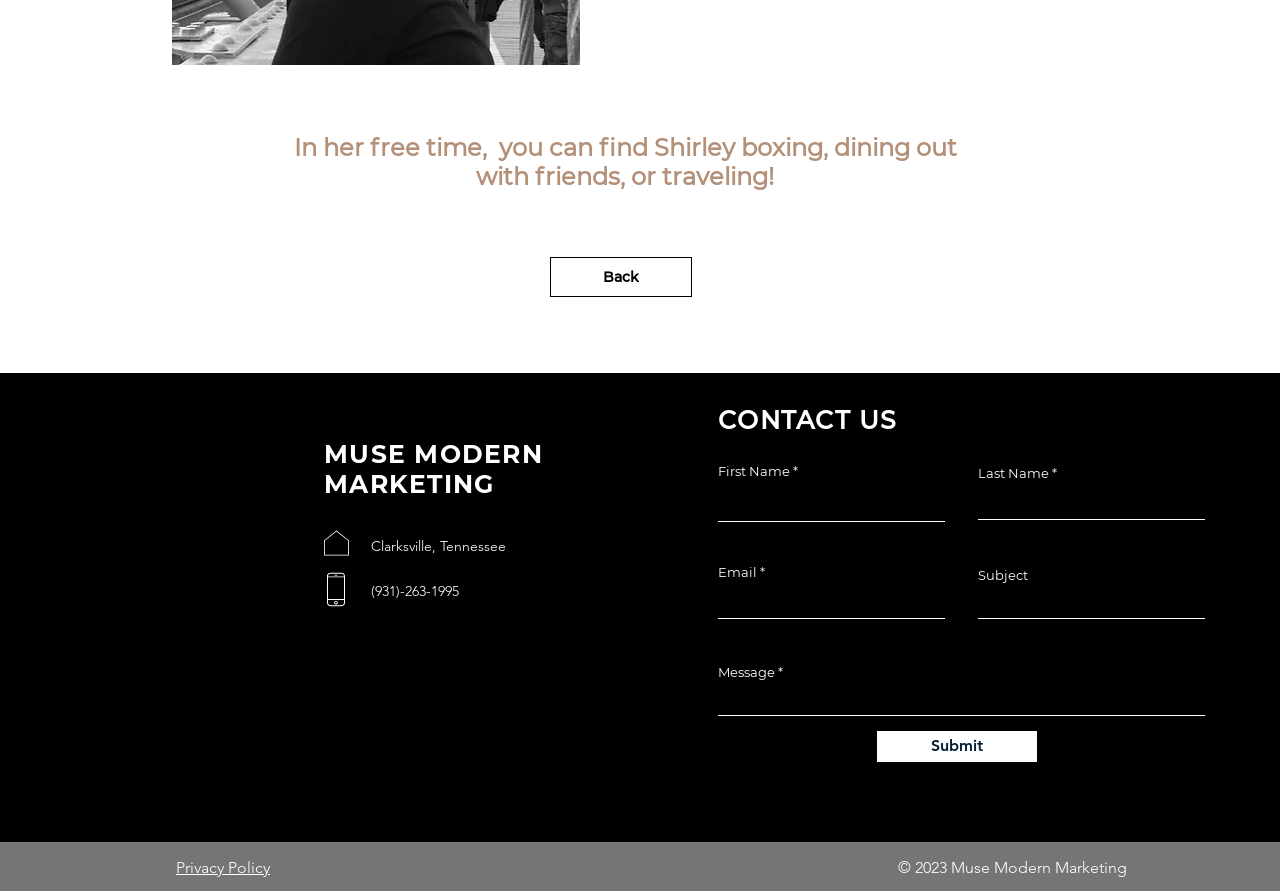Using the webpage screenshot, find the UI element described by Back. Provide the bounding box coordinates in the format (top-left x, top-left y, bottom-right x, bottom-right y), ensuring all values are floating point numbers between 0 and 1.

[0.43, 0.288, 0.541, 0.333]